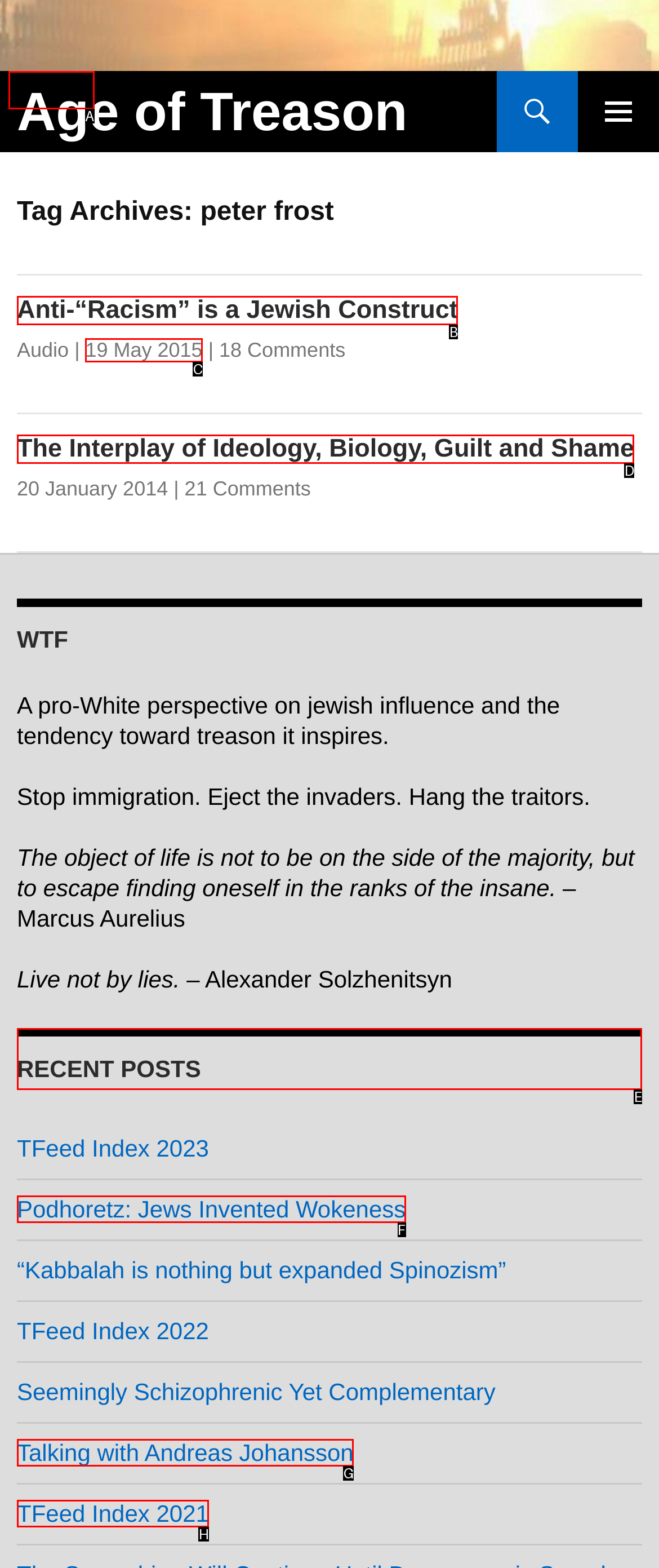Tell me which letter I should select to achieve the following goal: View the 'RECENT POSTS' section
Answer with the corresponding letter from the provided options directly.

E